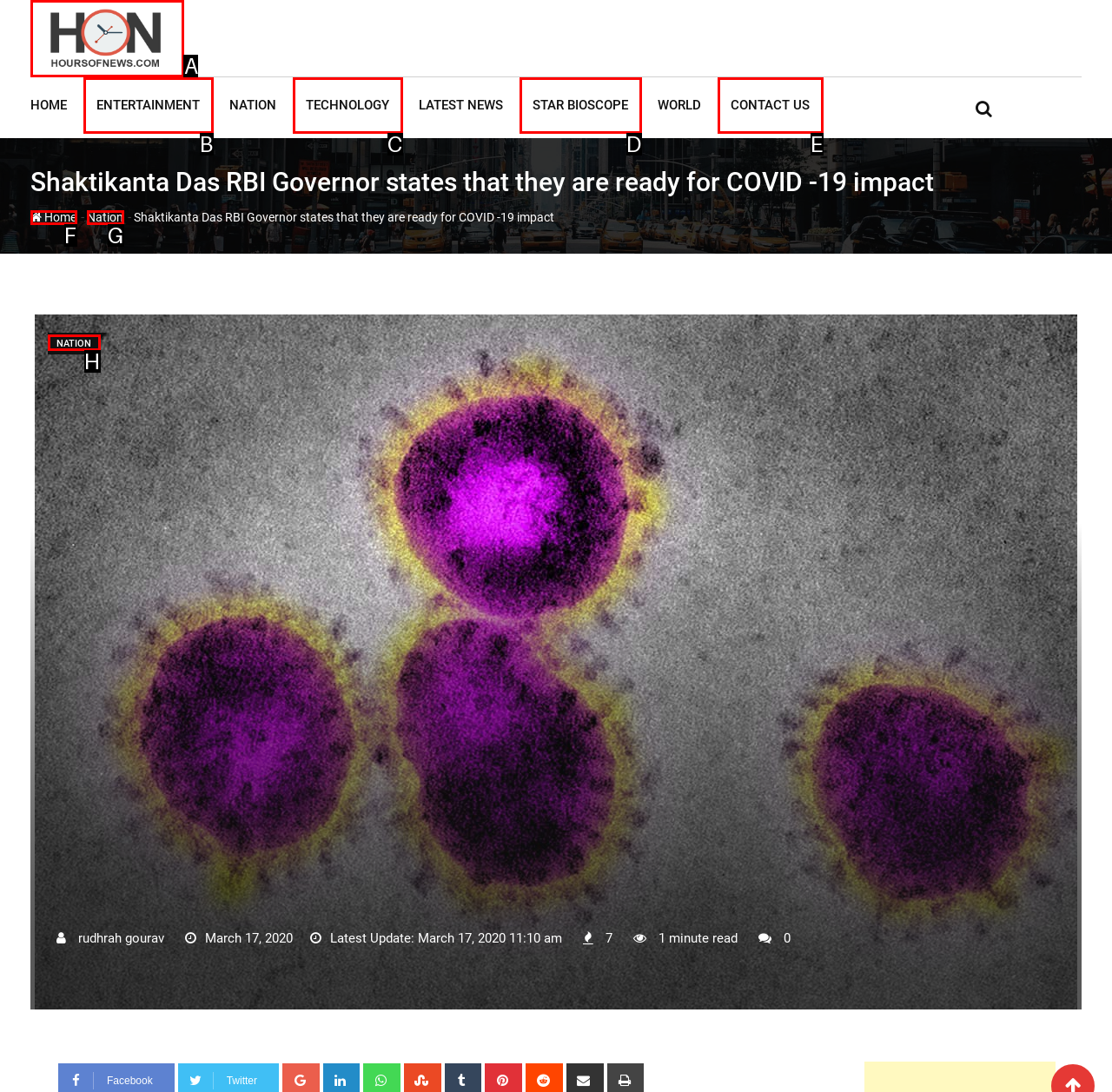Identify the option that corresponds to: alt="white logo"
Respond with the corresponding letter from the choices provided.

A